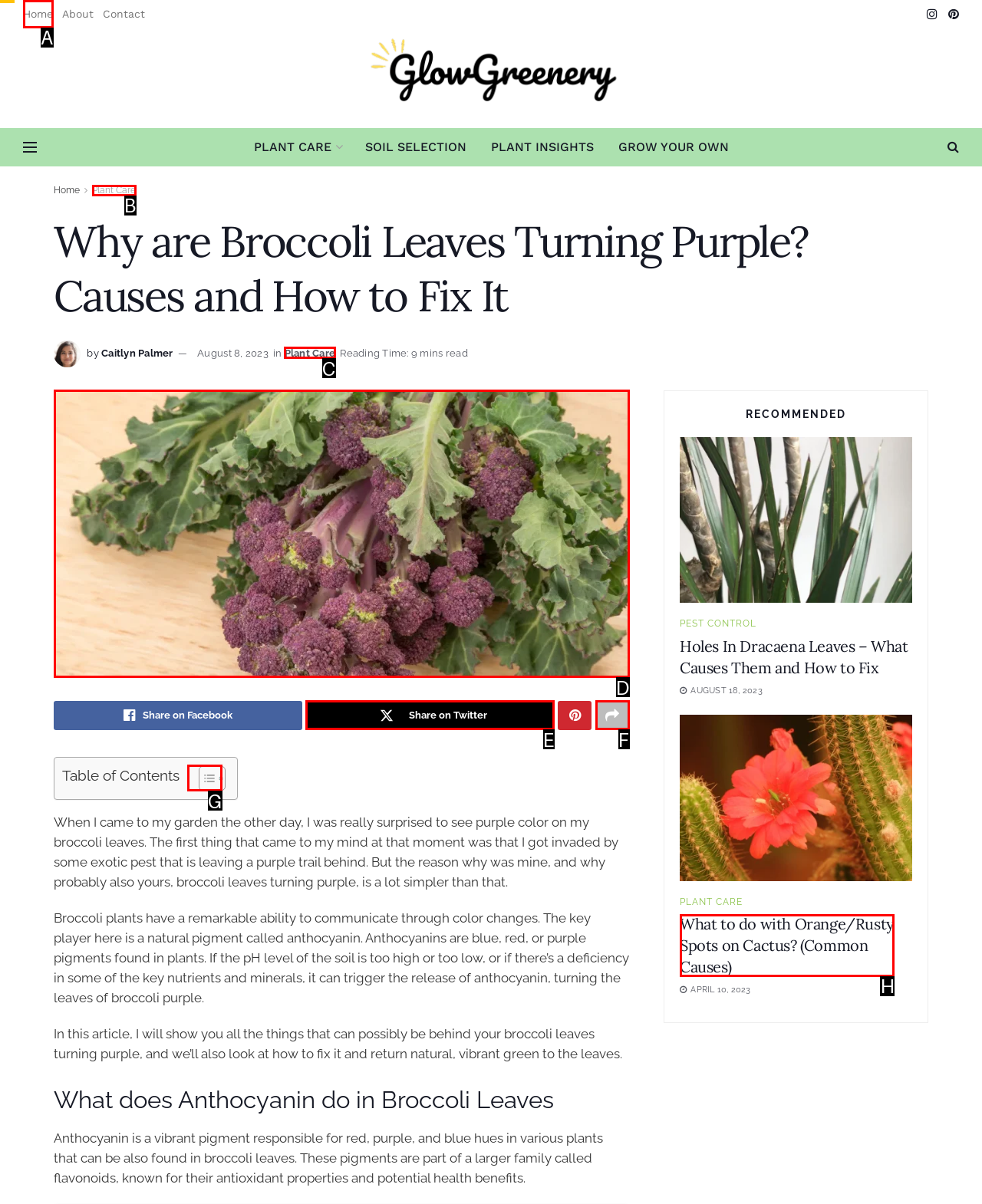Determine which HTML element to click for this task: Read the article 'Why are Broccoli Leaves Turning Purple' Provide the letter of the selected choice.

D